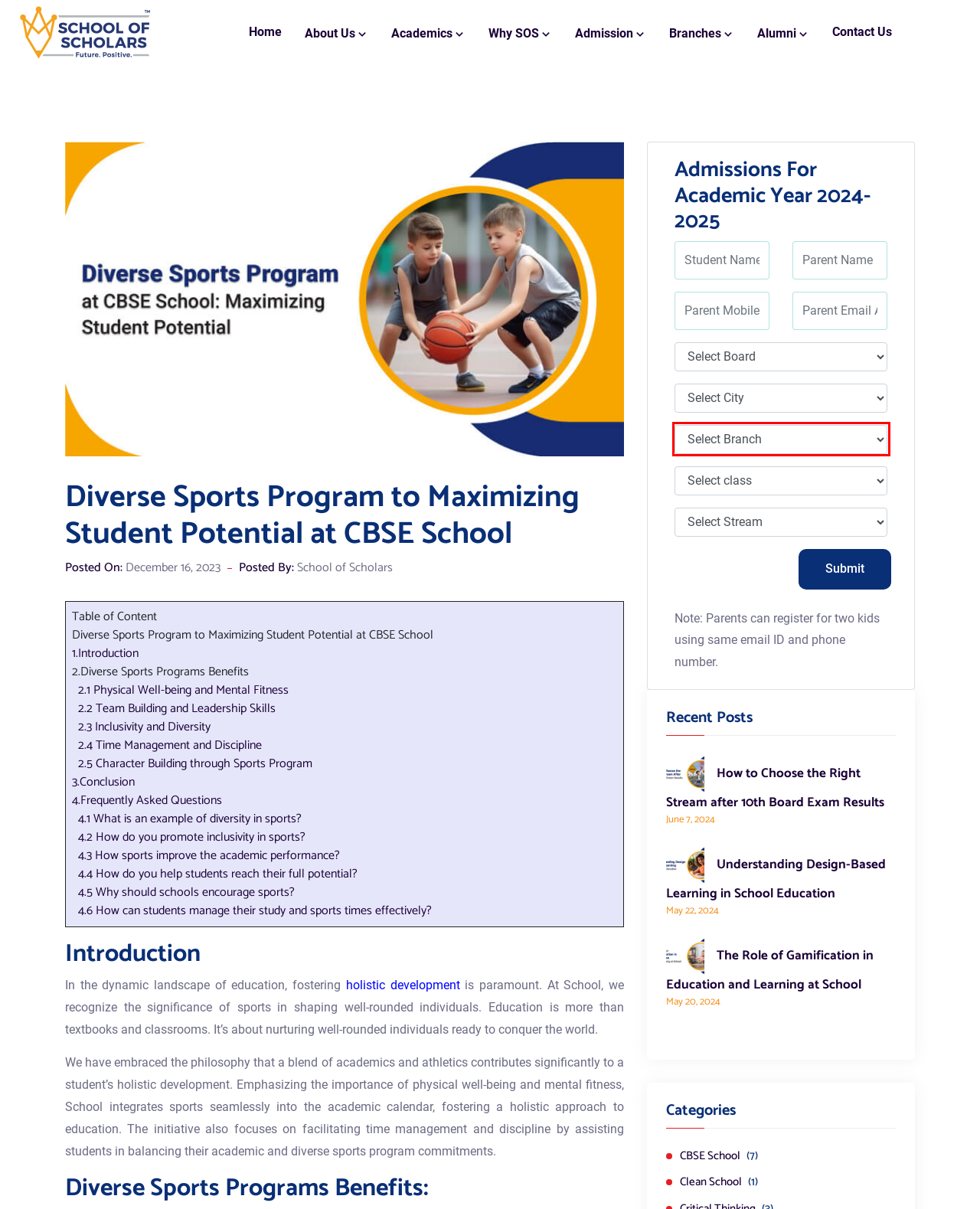Please identify the text within the red rectangular bounding box in the provided webpage screenshot.

Select Branch SOS Atrey Layout SOS Beltarodi SOS Hudkeshwar SOS Wanadongri Mahatma Gandhi English Medium High School SOS Akola SOS Birla SOS Amravati SOS Yavatmal MIDC SOS Wardha SOS Warud SOS Dhamangaon SOS Hinganghat SOS Cubs Atrey Layout SOS Cubs Beltarodi SOS Cubs Hudkeshwar SOS Cubs Wanadongri SOS CUBS Pratap Nagar SOS Cubs Kaulkhed, Akola SOS CUBS Benoda SOS cubs Nimbora, Amravati SOS CUBS Shubham Colony SOS cubs Warud SOS CUBS Arni Road SOS CUBS Ram Nagar SOS Cubs Dhamangaon SOS Cubs Hinganghat